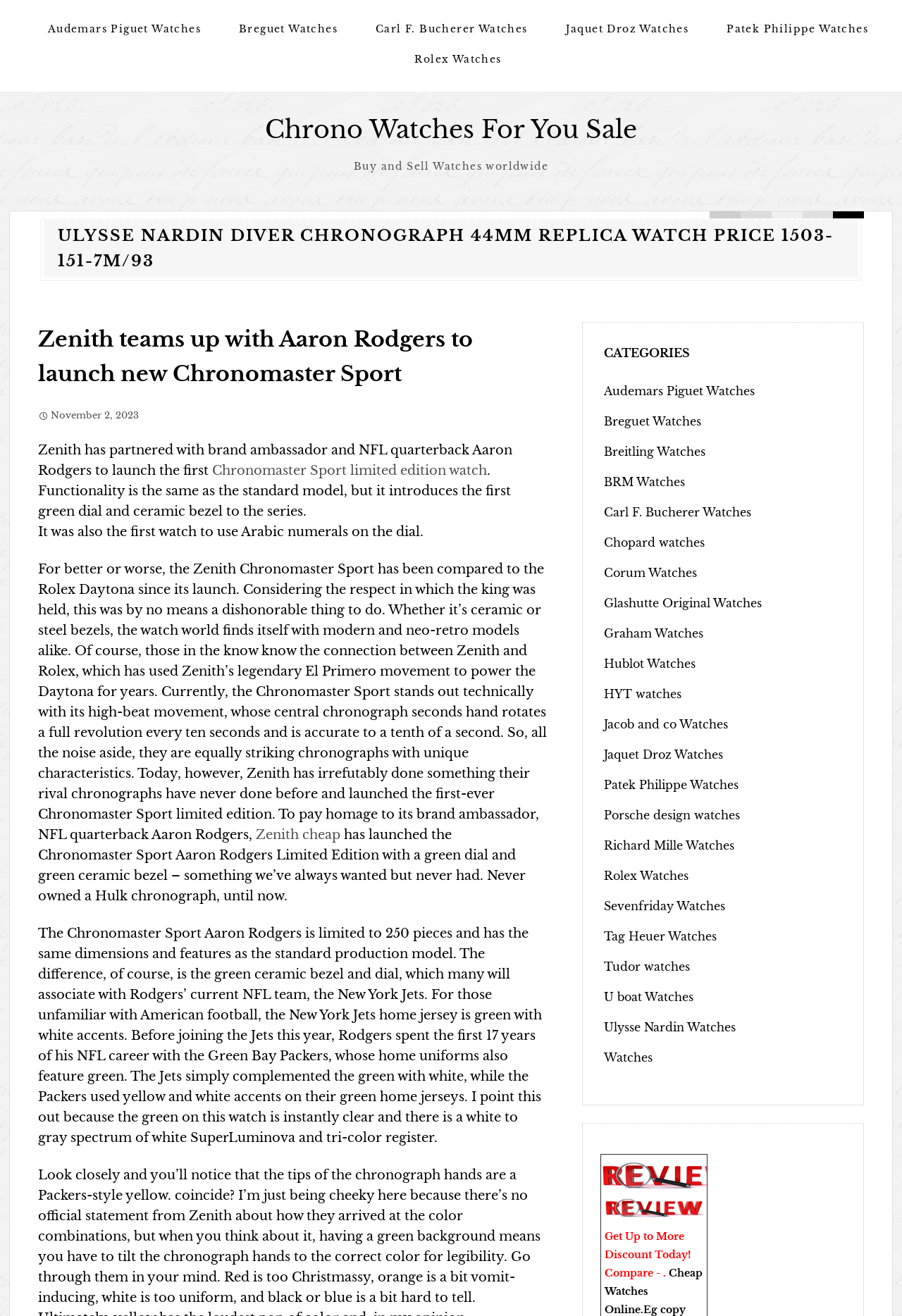Locate the bounding box coordinates of the element you need to click to accomplish the task described by this instruction: "Read the news about Samsung chairman and son".

None